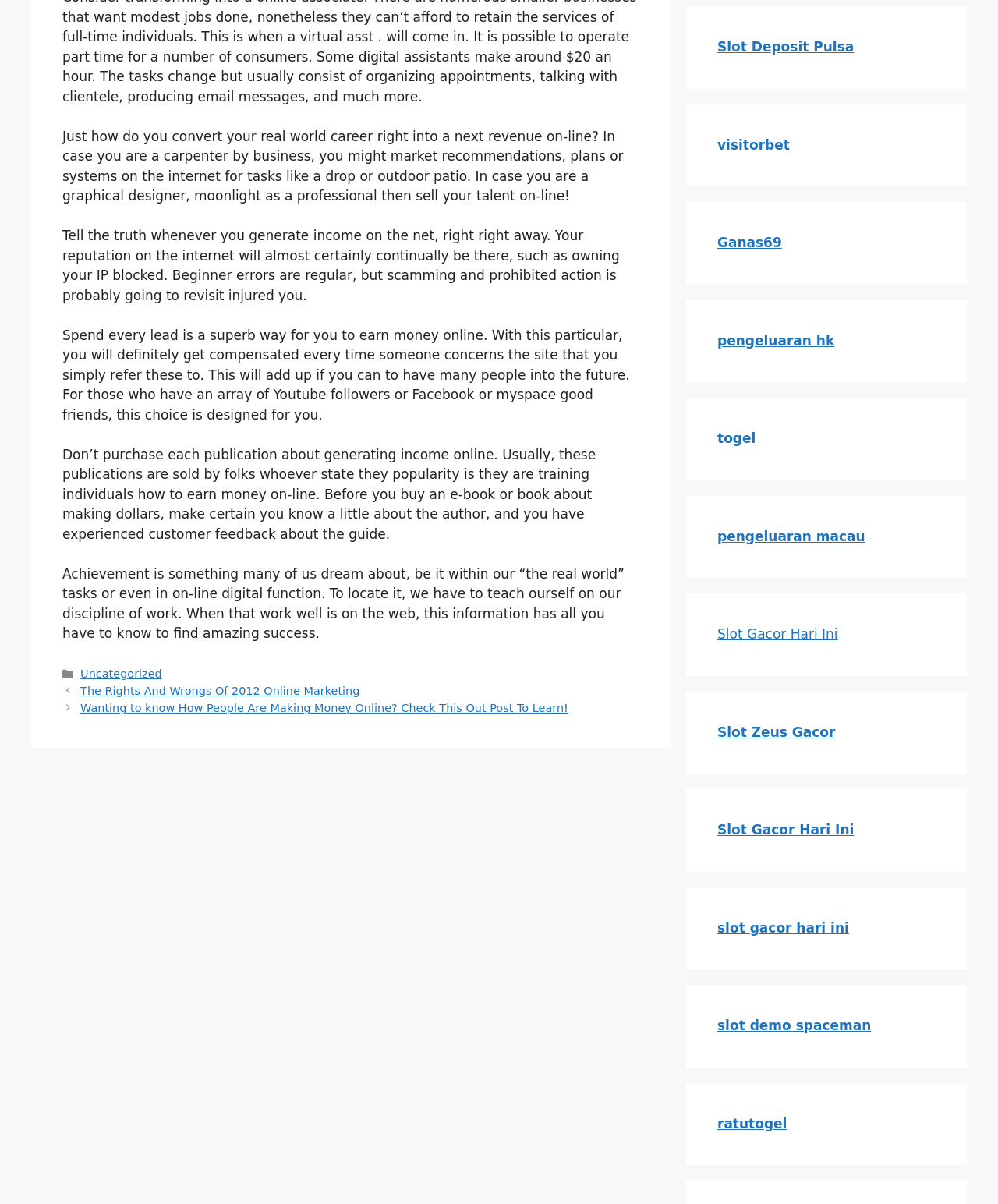What is the theme of the links in the complementary section?
Please provide a comprehensive answer based on the visual information in the image.

The complementary section contains multiple links with text such as 'Slot Deposit Pulsa', 'togel', 'Slot Gacor Hari Ini', and 'ratutogel'. These links appear to be related to online gaming, particularly slots and lottery games.